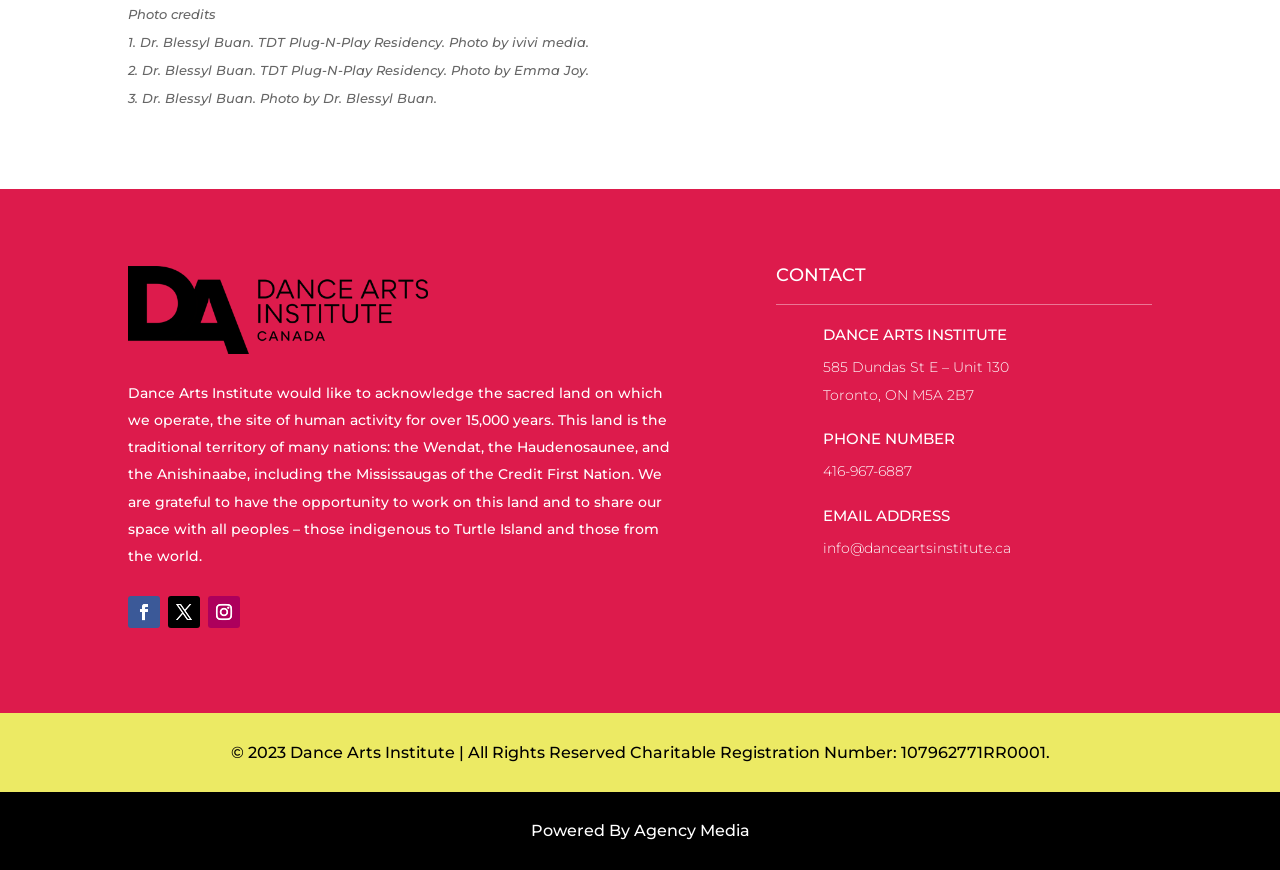What is the email address of the institute? Based on the screenshot, please respond with a single word or phrase.

info@danceartsinstitute.ca